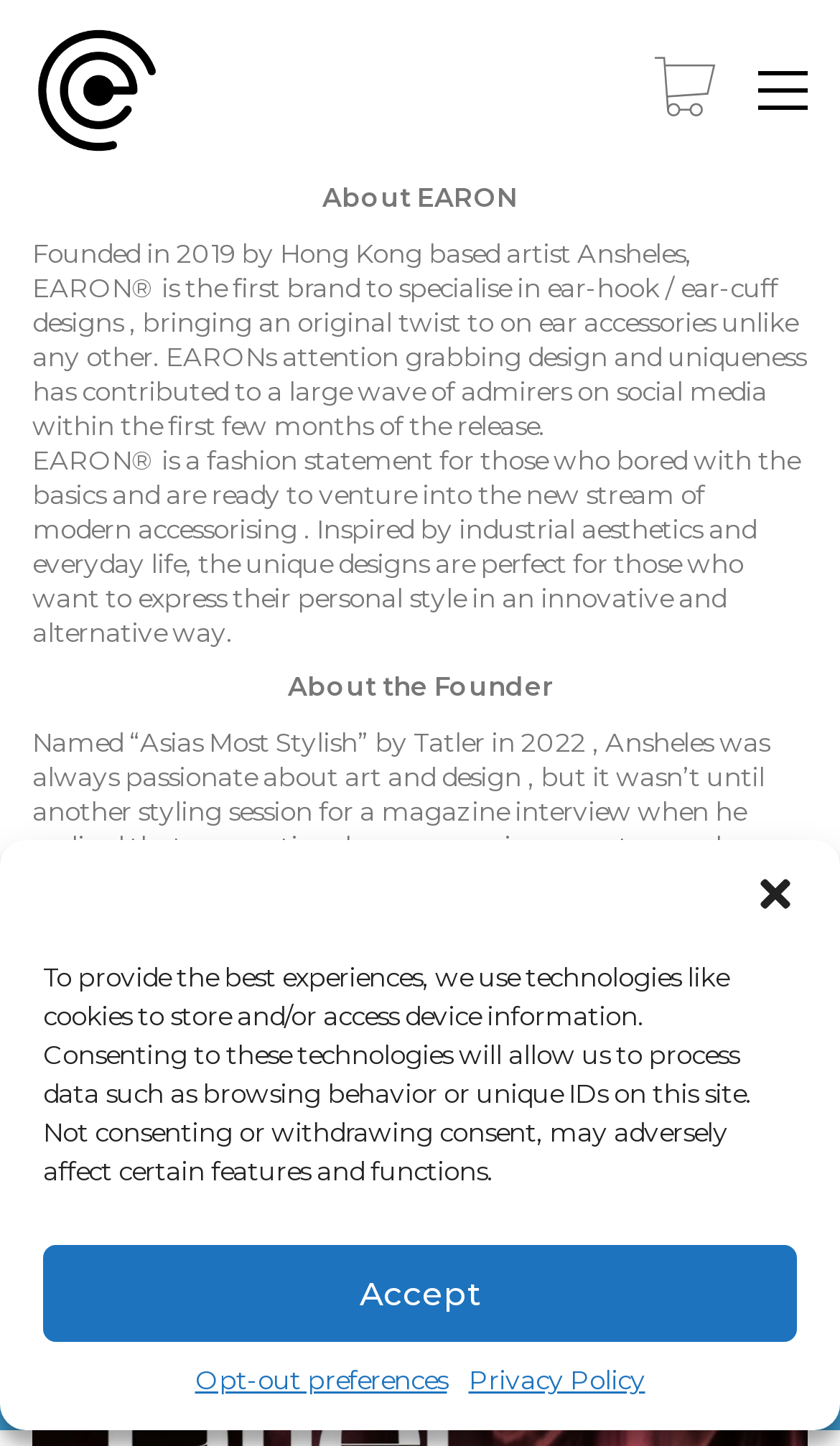Please provide the bounding box coordinate of the region that matches the element description: aria-label="Toggle navigation". Coordinates should be in the format (top-left x, top-left y, bottom-right x, bottom-right y) and all values should be between 0 and 1.

[0.903, 0.042, 0.962, 0.083]